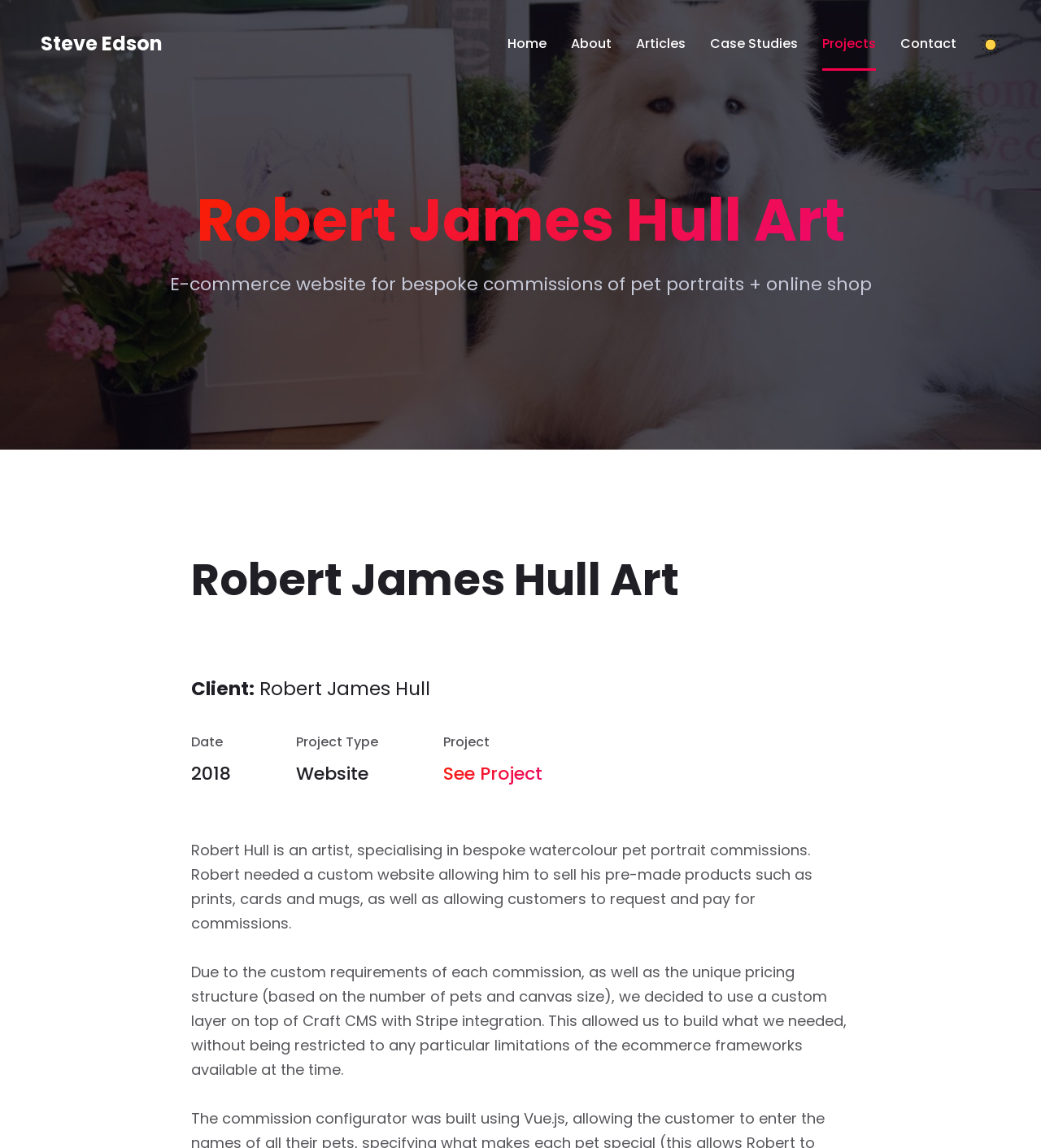Please determine the bounding box coordinates of the element's region to click for the following instruction: "view about page".

[0.548, 0.014, 0.588, 0.062]